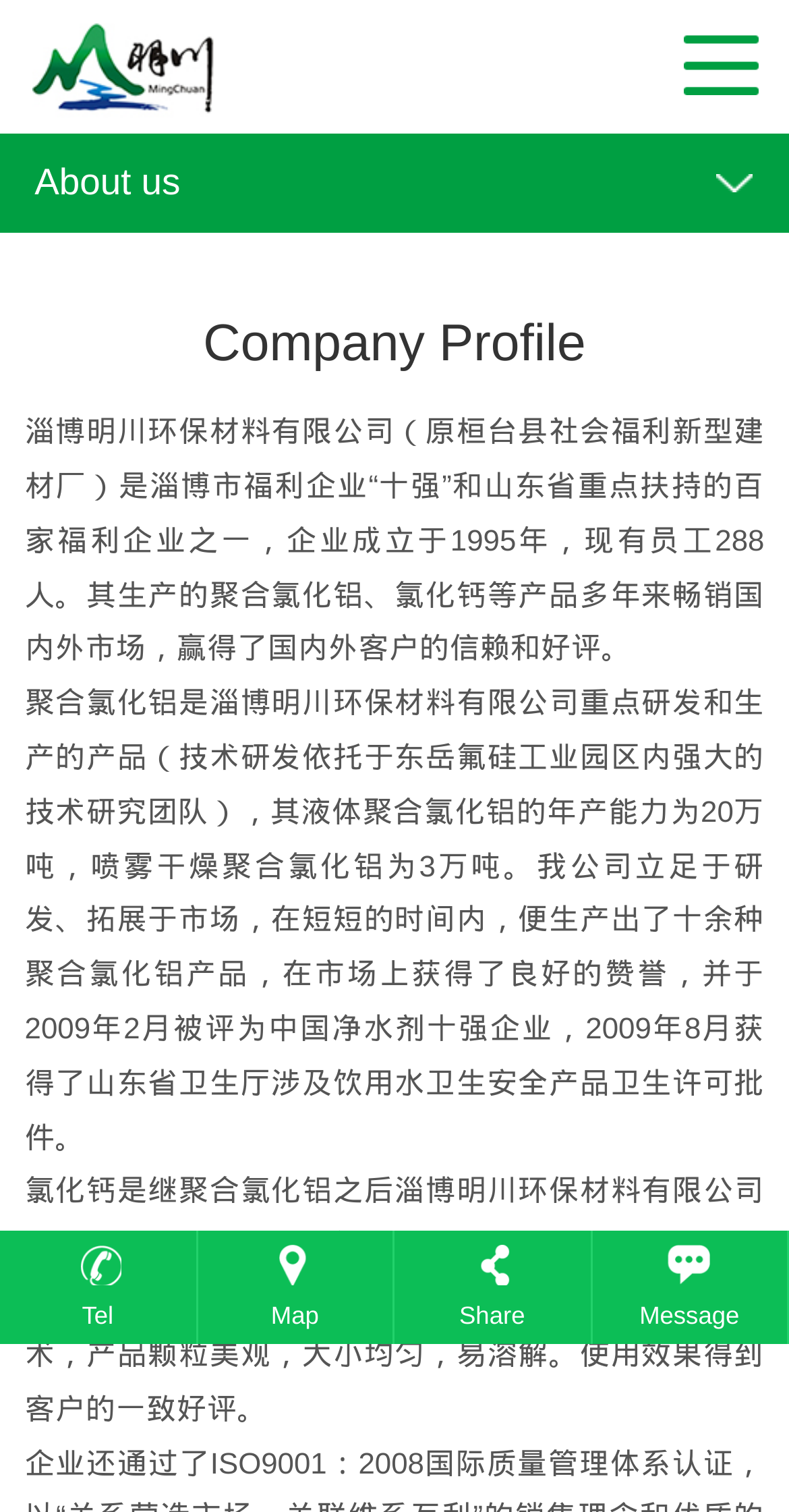Find and provide the bounding box coordinates for the UI element described with: "Map".

[0.25, 0.814, 0.5, 0.889]